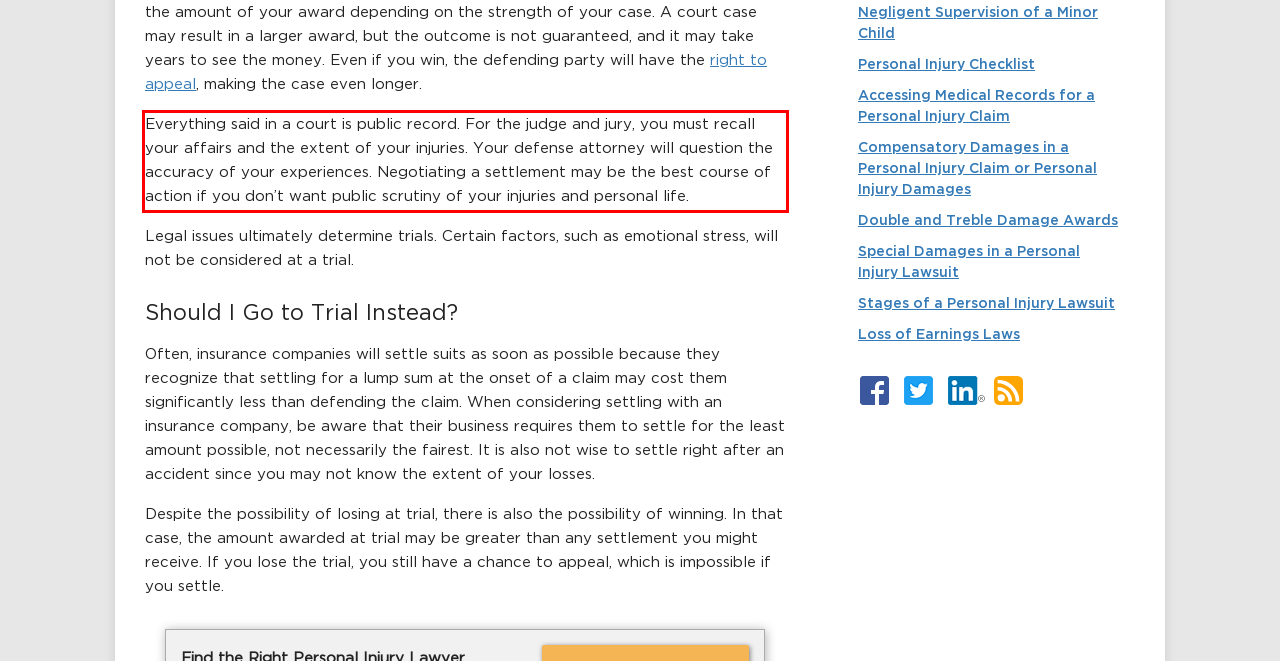Perform OCR on the text inside the red-bordered box in the provided screenshot and output the content.

Everything said in a court is public record. For the judge and jury, you must recall your affairs and the extent of your injuries. Your defense attorney will question the accuracy of your experiences. Negotiating a settlement may be the best course of action if you don’t want public scrutiny of your injuries and personal life.